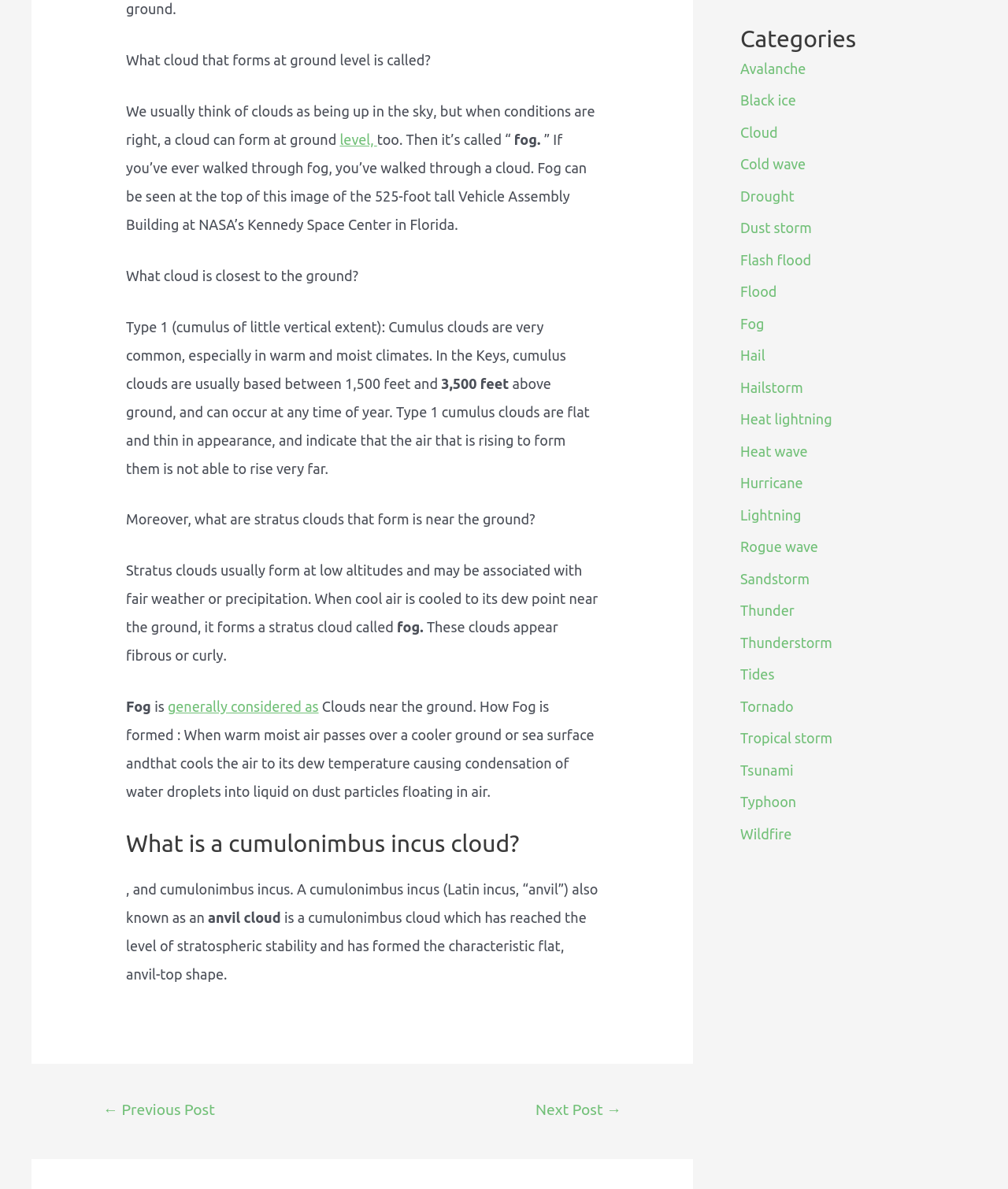Determine the bounding box coordinates for the clickable element required to fulfill the instruction: "Read about 'What is a cumulonimbus incus cloud?'". Provide the coordinates as four float numbers between 0 and 1, i.e., [left, top, right, bottom].

[0.125, 0.697, 0.594, 0.722]